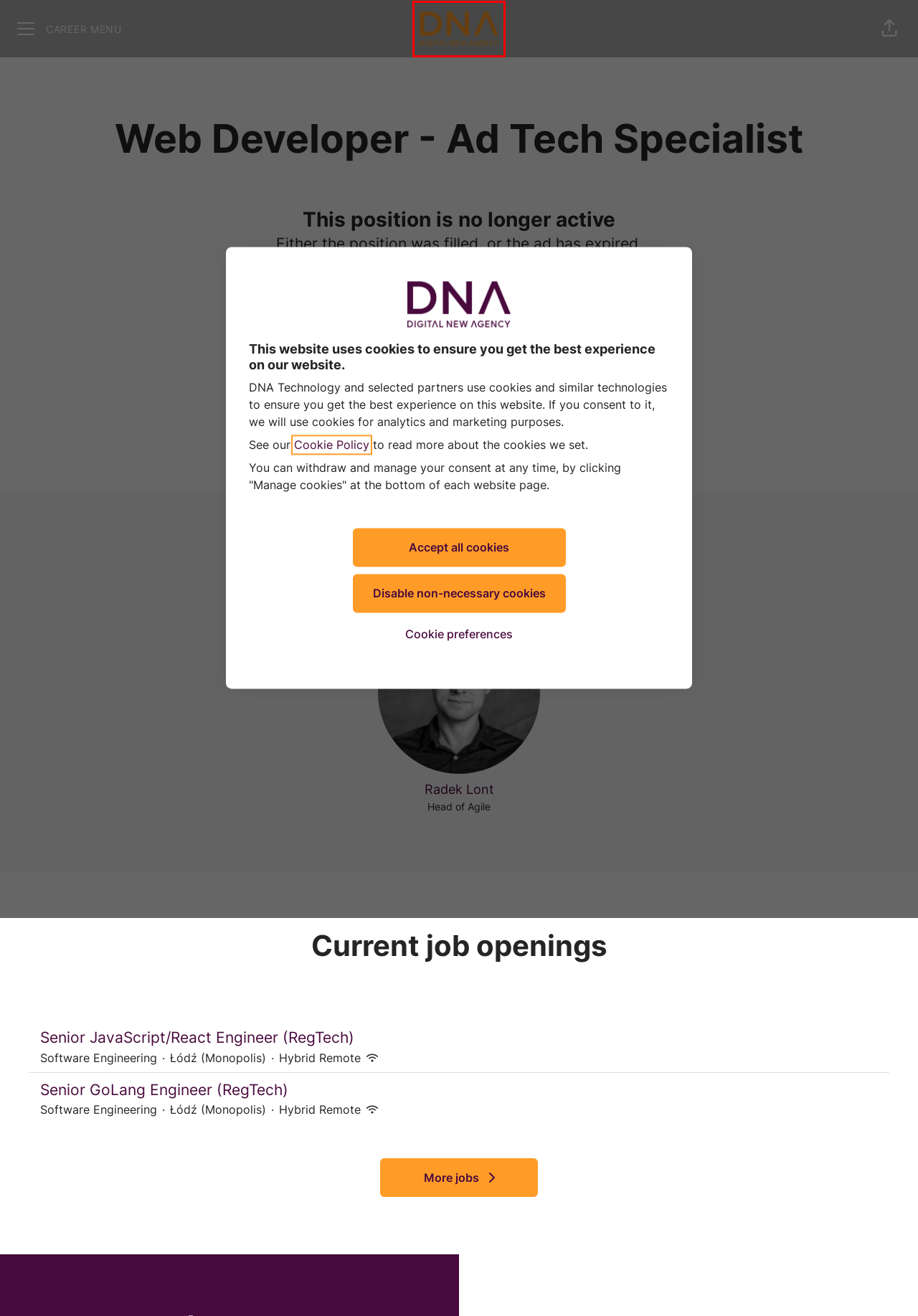After examining the screenshot of a webpage with a red bounding box, choose the most accurate webpage description that corresponds to the new page after clicking the element inside the red box. Here are the candidates:
A. Senior JavaScript/React Engineer (RegTech) - DNA Technology
B. Teamtailor
C. Digital New Agency
D. Cookie Policy - DNA Technology
E. Senior GoLang Engineer (RegTech) - DNA Technology
F. Work at DNA Technology - DNA Technology
G. Radek Lont - Head of Agile - DNA Technology
H. Locations - DNA Technology

F